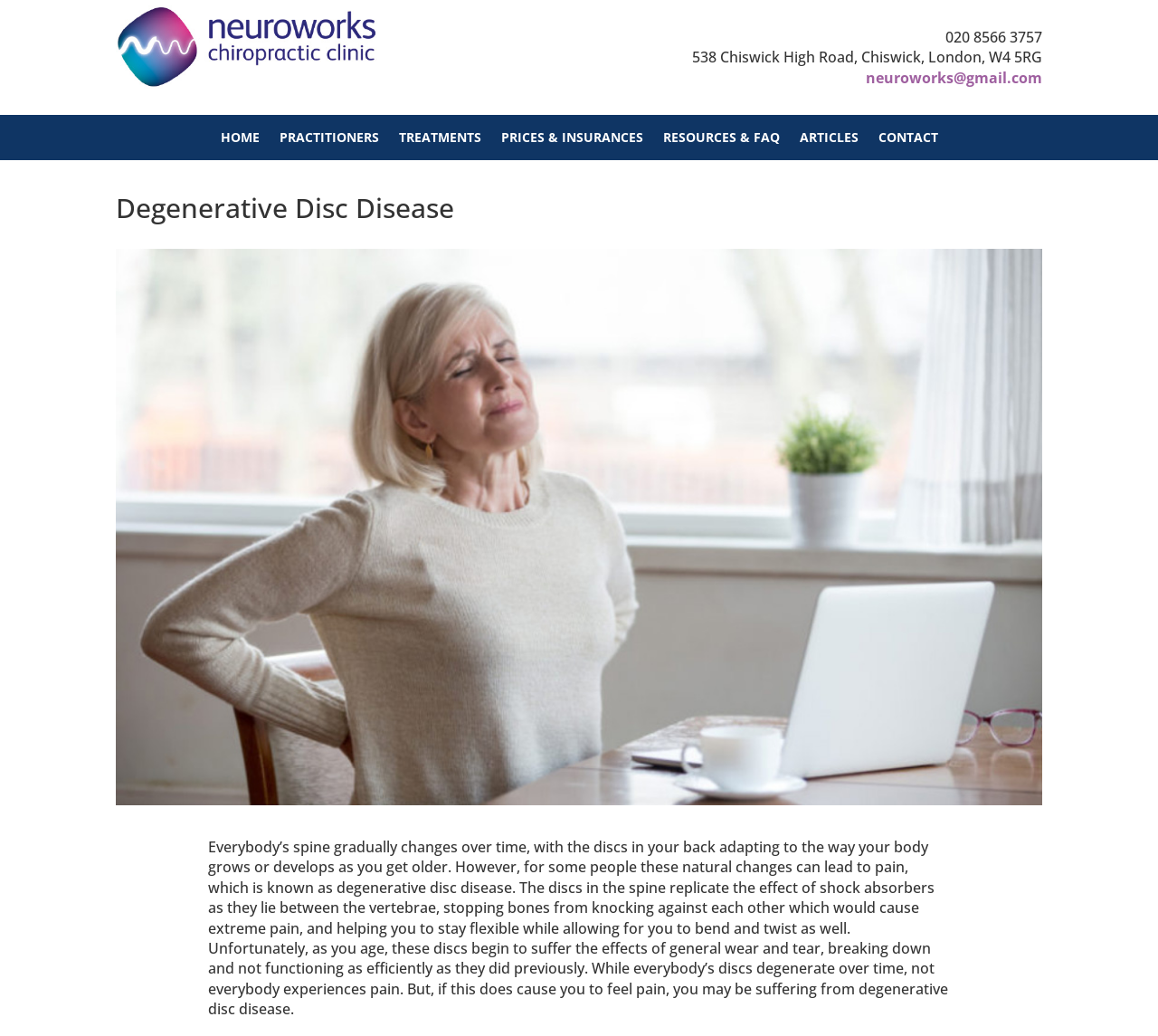Locate the bounding box coordinates of the clickable region necessary to complete the following instruction: "Contact David Nicholson via email". Provide the coordinates in the format of four float numbers between 0 and 1, i.e., [left, top, right, bottom].

None